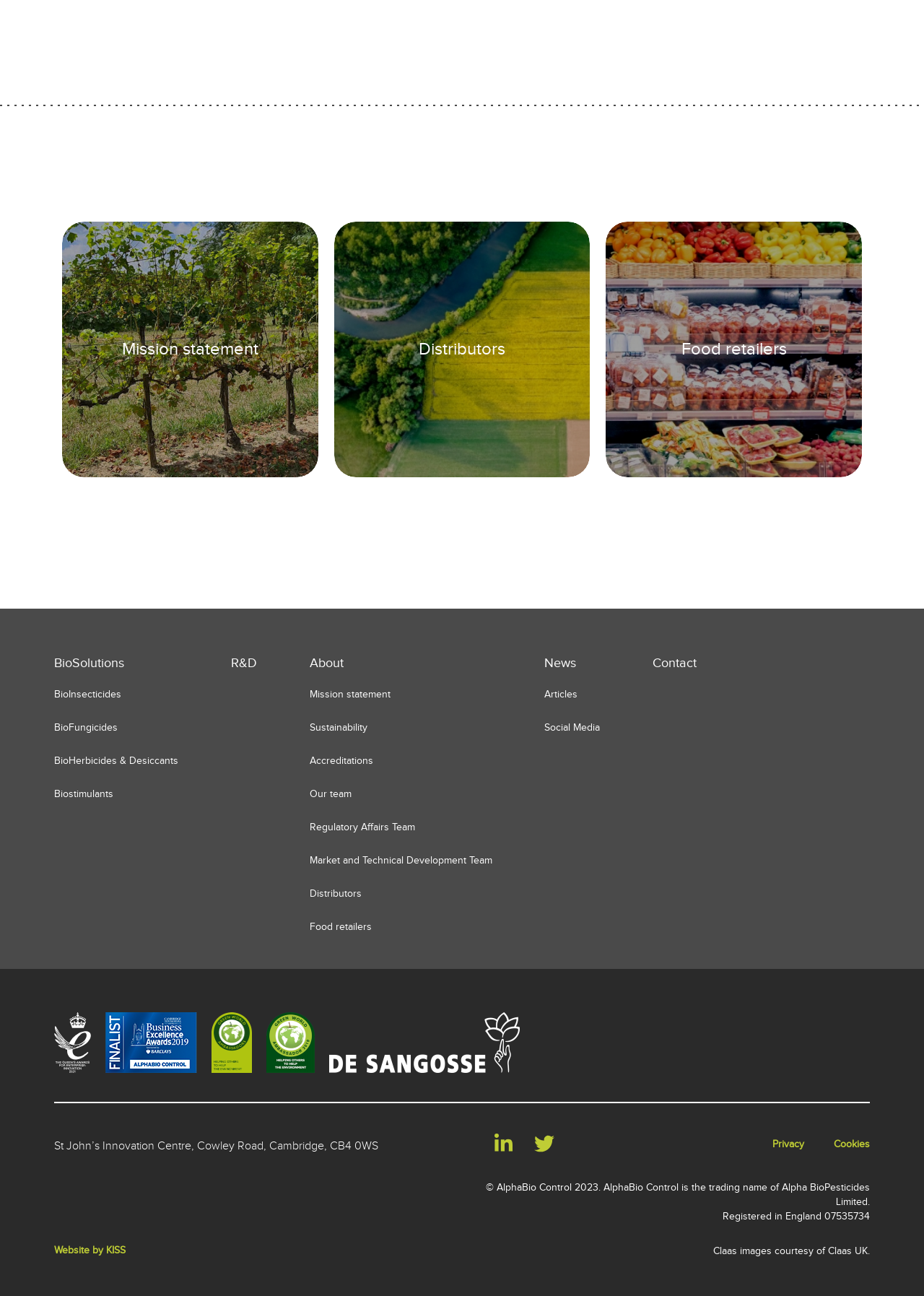Find the bounding box coordinates of the element's region that should be clicked in order to follow the given instruction: "View News". The coordinates should consist of four float numbers between 0 and 1, i.e., [left, top, right, bottom].

[0.589, 0.506, 0.624, 0.518]